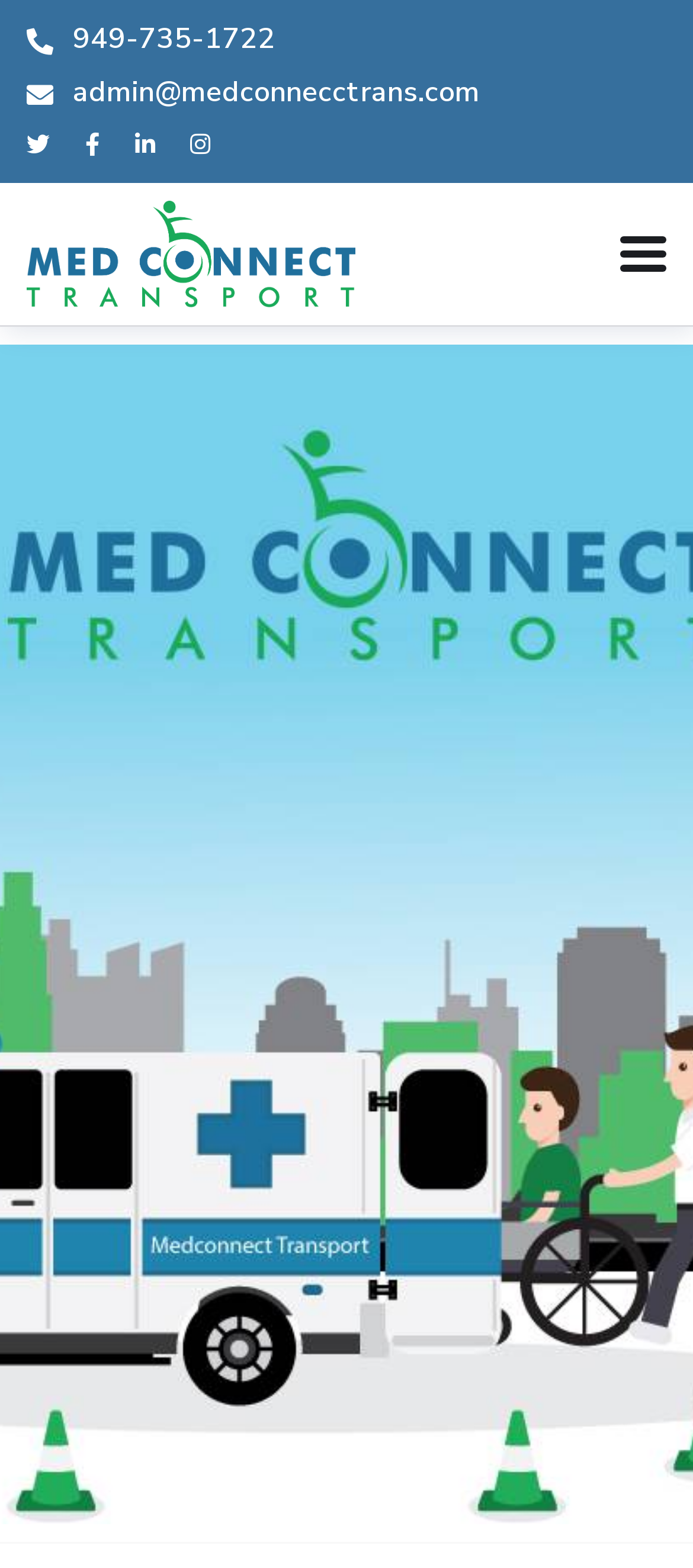Locate the UI element described as follows: "alt="Medconnecttrans"". Return the bounding box coordinates as four float numbers between 0 and 1 in the order [left, top, right, bottom].

[0.038, 0.149, 0.514, 0.173]